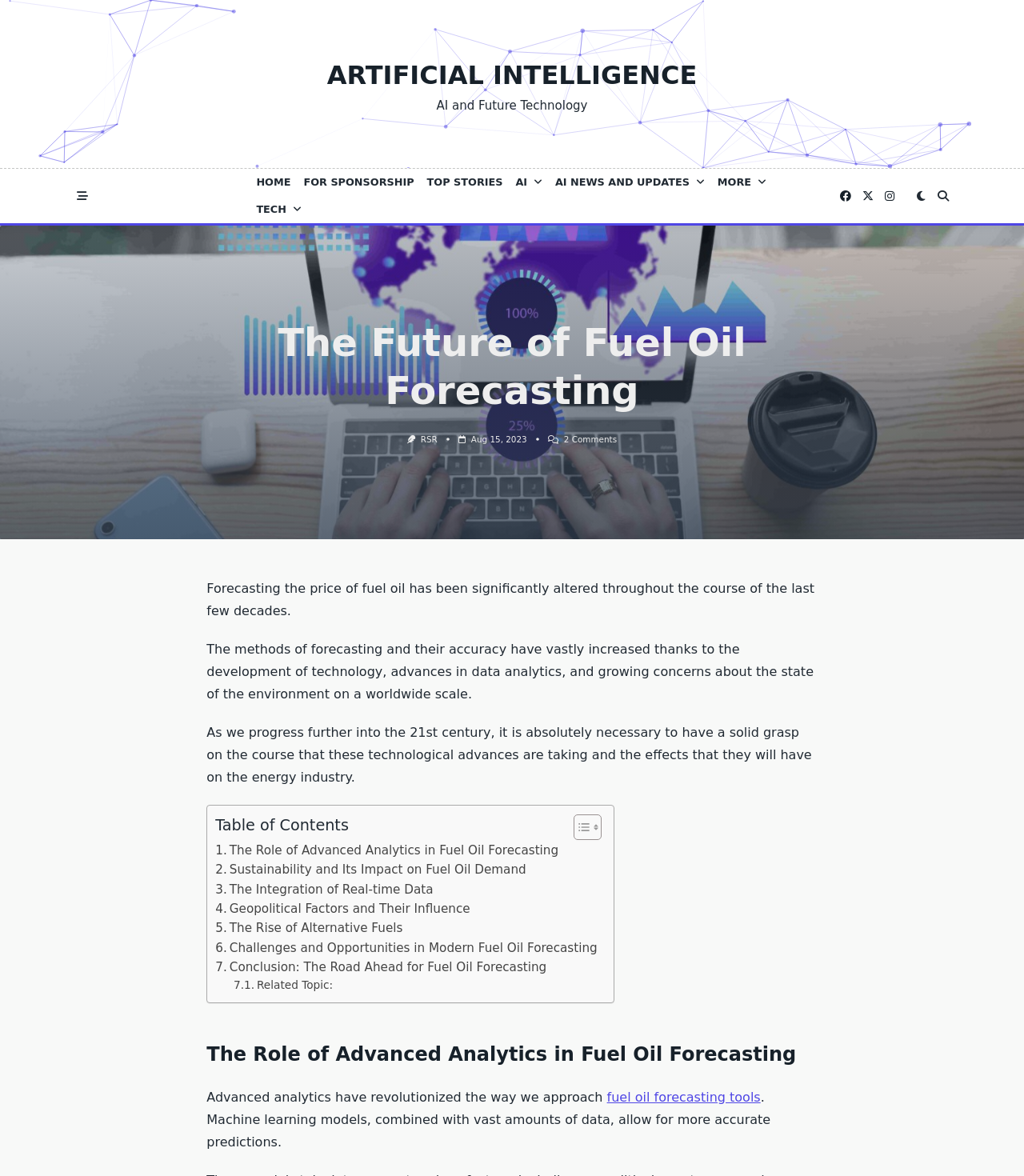Observe the image and answer the following question in detail: What is the purpose of the table of contents?

The table of contents is a layout table that contains links to different sections of the webpage, such as 'The Role of Advanced Analytics in Fuel Oil Forecasting' and 'Sustainability and Its Impact on Fuel Oil Demand'. This suggests that the purpose of the table of contents is to help users navigate the webpage and find specific sections of interest.